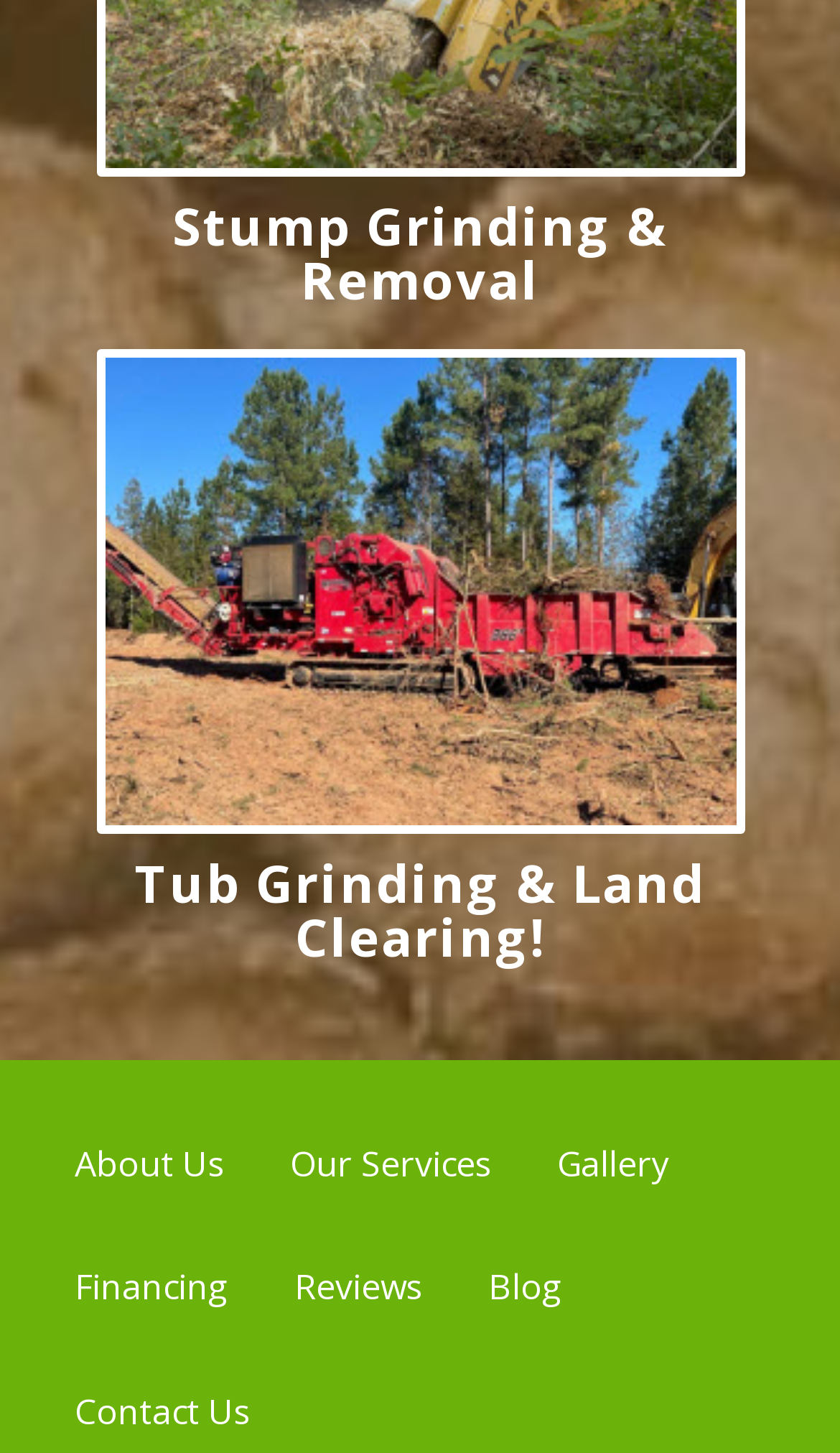Provide the bounding box coordinates of the area you need to click to execute the following instruction: "Contact the company".

[0.088, 0.954, 0.299, 0.987]